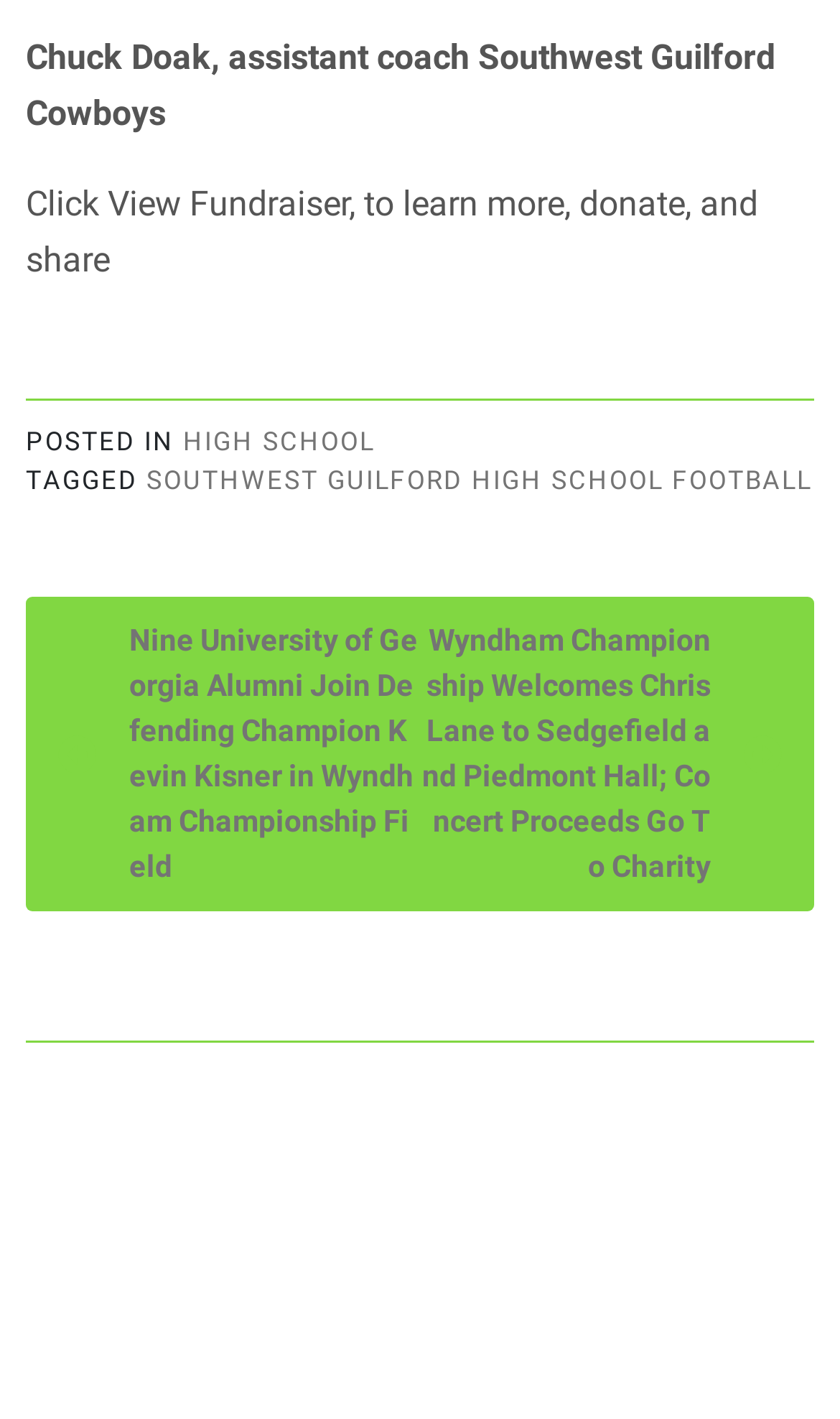Provide the bounding box coordinates of the HTML element this sentence describes: "Southwest Guilford High School Football". The bounding box coordinates consist of four float numbers between 0 and 1, i.e., [left, top, right, bottom].

[0.174, 0.329, 0.967, 0.35]